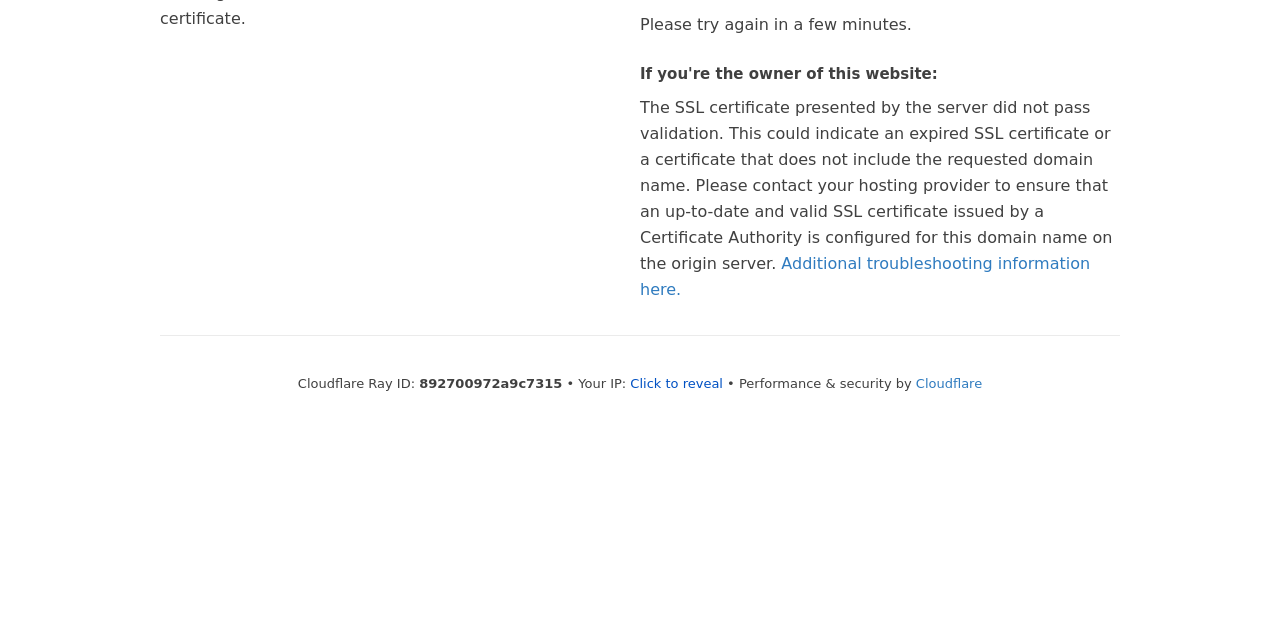Locate the bounding box of the UI element defined by this description: "Additional troubleshooting information here.". The coordinates should be given as four float numbers between 0 and 1, formatted as [left, top, right, bottom].

[0.5, 0.396, 0.852, 0.466]